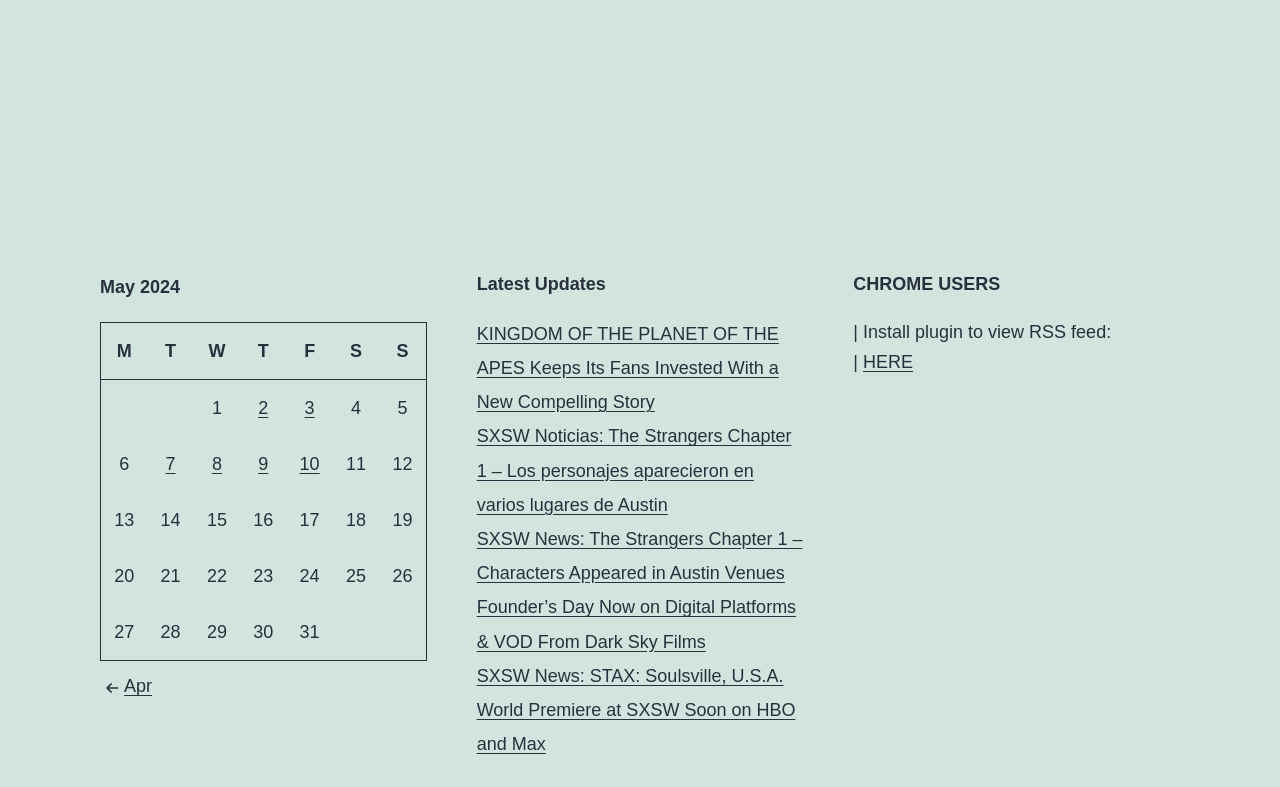What is the previous month mentioned in the navigation section?
Based on the image, respond with a single word or phrase.

Apr